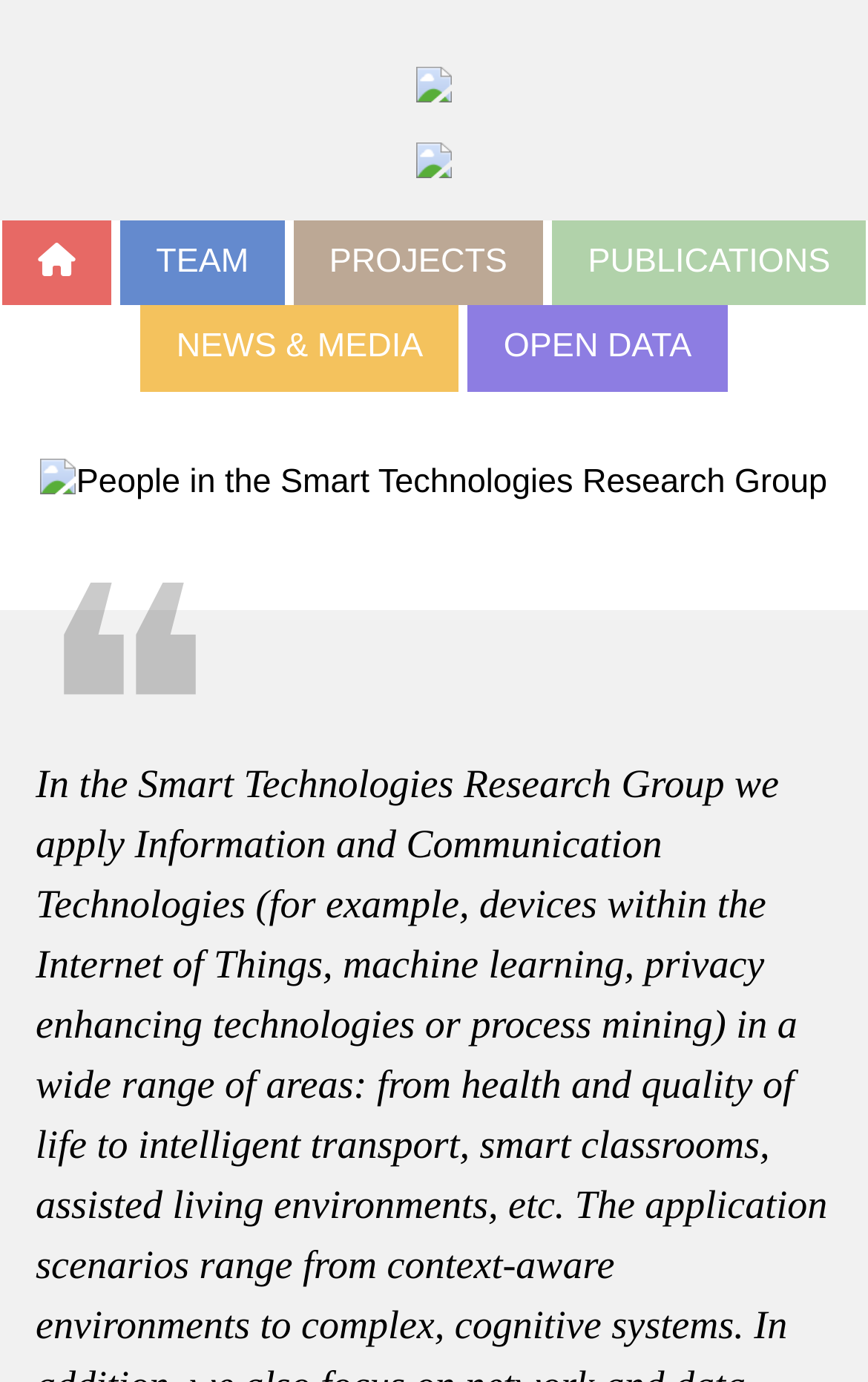Write an exhaustive caption that covers the webpage's main aspects.

The webpage is about the Smart Technologies Research Group at the Universitat Rovira i Virgili. At the top of the page, there are two small images, one on the left and one on the right, which are likely logos or icons. Below these images, there is a navigation menu with five links: TEAM, PROJECTS, PUBLICATIONS, NEWS & MEDIA, and OPEN DATA. These links are arranged horizontally across the page, with TEAM on the left and PUBLICATIONS on the right.

Below the navigation menu, there is a large image that takes up most of the width of the page, showing people in the Smart Technologies Research Group. At the bottom left of this image, there is a static text element containing a quotation mark symbol.